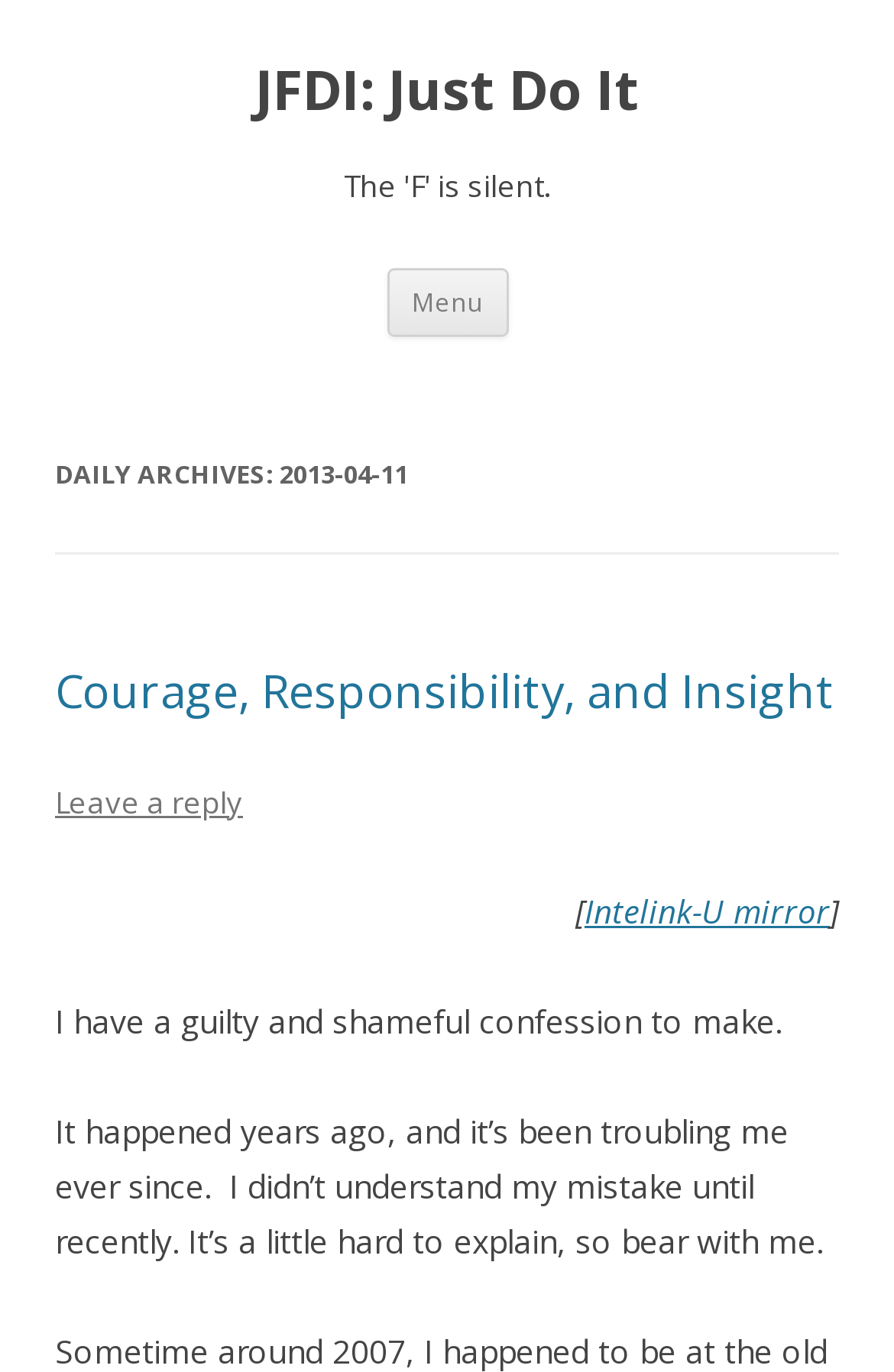Answer the question below in one word or phrase:
What is the first sentence of the article?

I have a guilty and shameful confession to make.